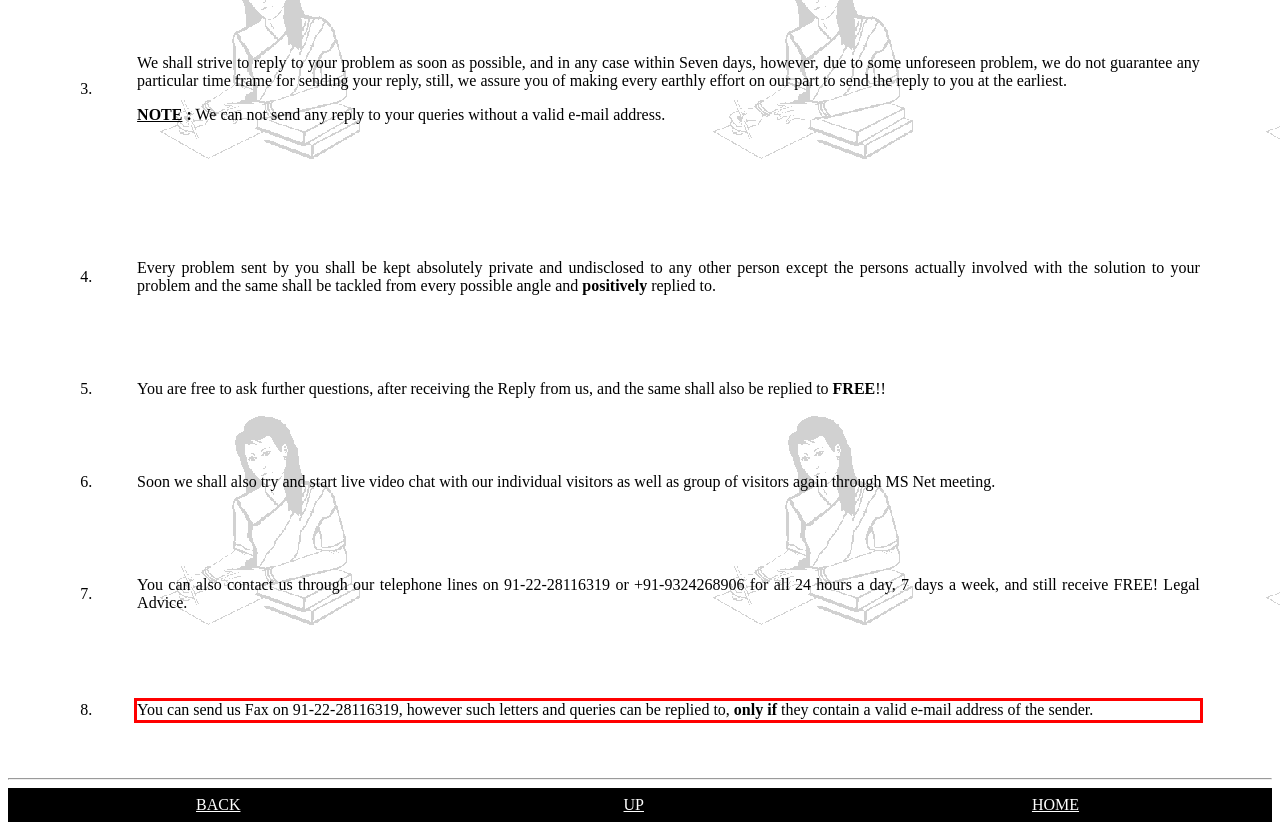Given a webpage screenshot, locate the red bounding box and extract the text content found inside it.

You can send us Fax on 91-22-28116319, however such letters and queries can be replied to, only if they contain a valid e-mail address of the sender.